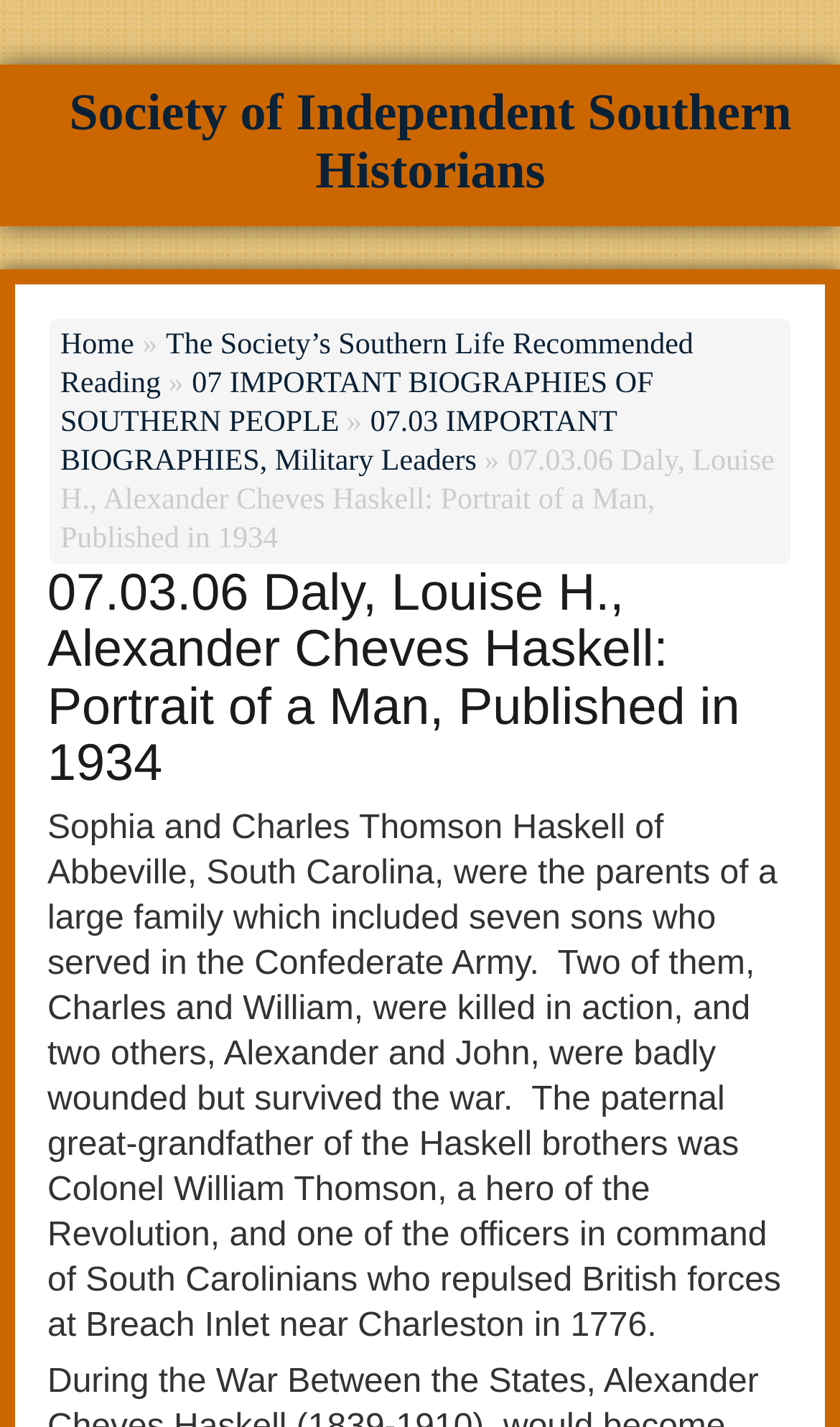In what year was the portrait of Alexander Cheves Haskell published?
Based on the screenshot, answer the question with a single word or phrase.

1934